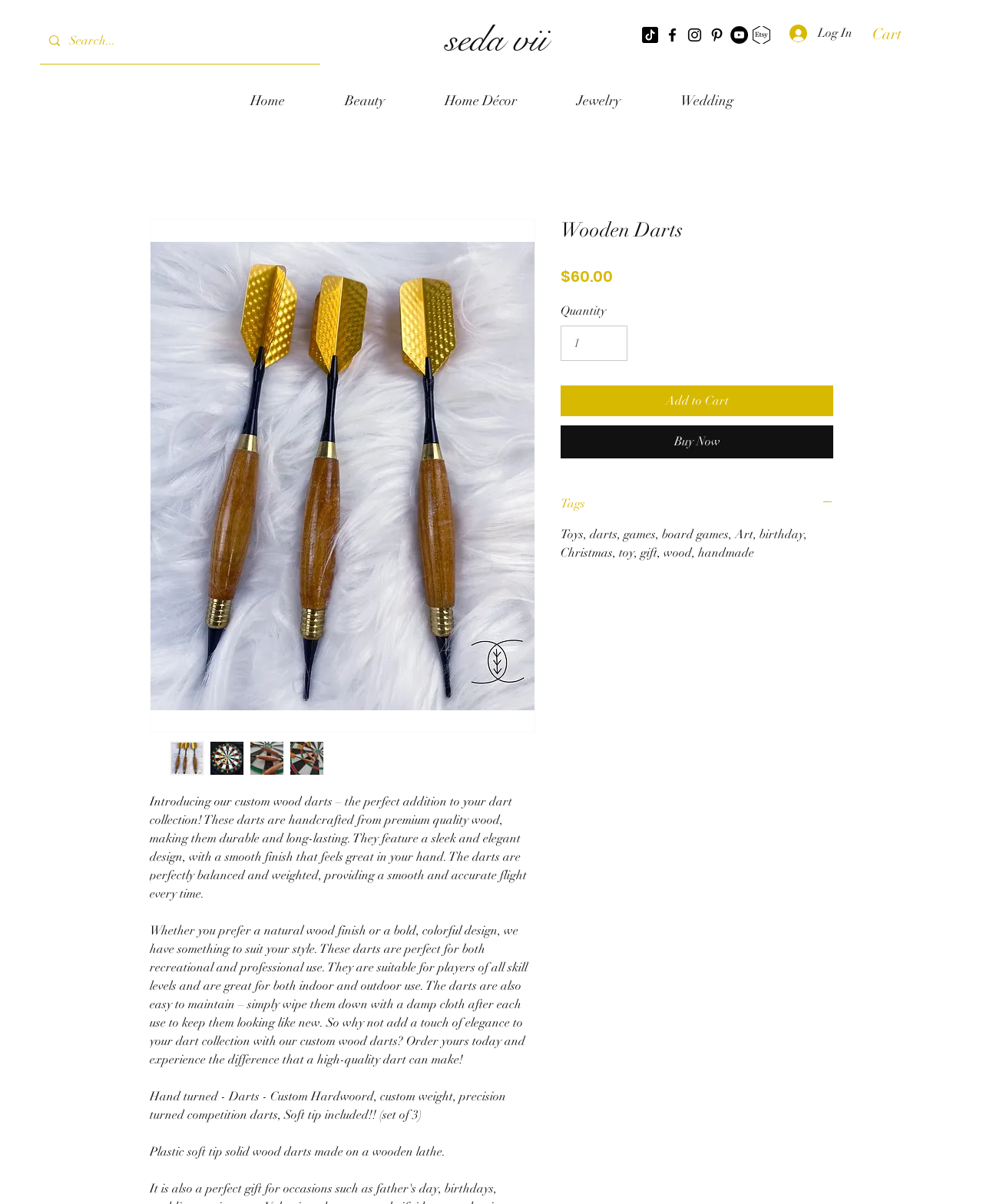Please identify the coordinates of the bounding box for the clickable region that will accomplish this instruction: "Click on the 'Generelt' link".

None